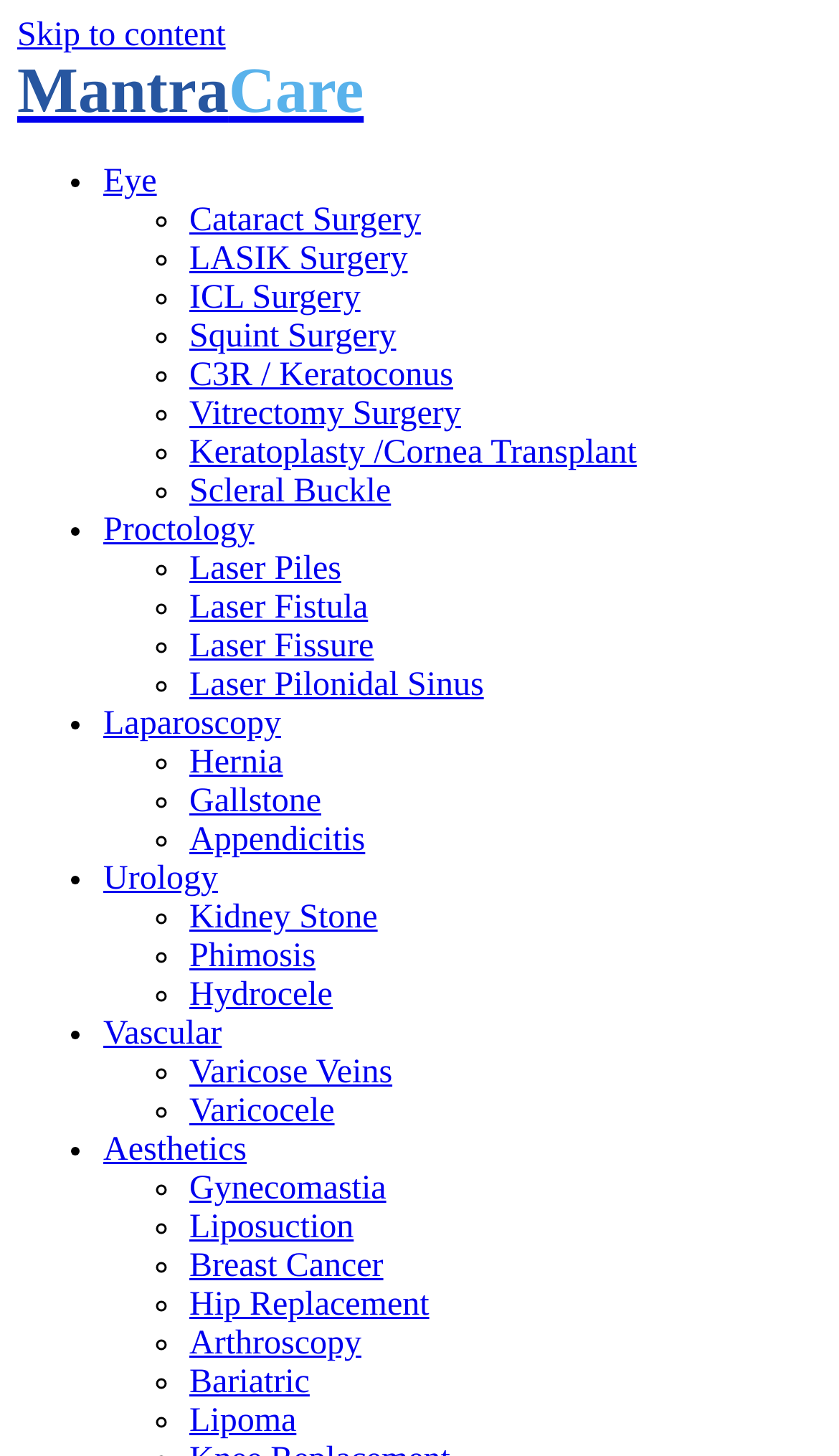Construct a comprehensive description capturing every detail on the webpage.

The webpage appears to be a medical services website, specifically focused on providing information about various treatments and procedures. At the top of the page, there is a link to "Skip to content" and a logo or branding element labeled "MantraCare". 

Below the top section, there is a list of medical specialties or categories, each represented by a bullet point or list marker. The categories include Eye, Proctology, Laparoscopy, Urology, Vascular, Aesthetics, and others. Each category has a series of sub-links or procedures listed underneath, such as Cataract Surgery, Laser Piles, Hernia, Kidney Stone, and Varicose Veins, among others. 

The layout of the page is organized, with each category and sub-link arranged in a vertical list. The links and list markers are positioned closely together, with minimal spacing between them. The overall design is functional and easy to navigate, with a focus on providing quick access to information about various medical treatments and procedures.